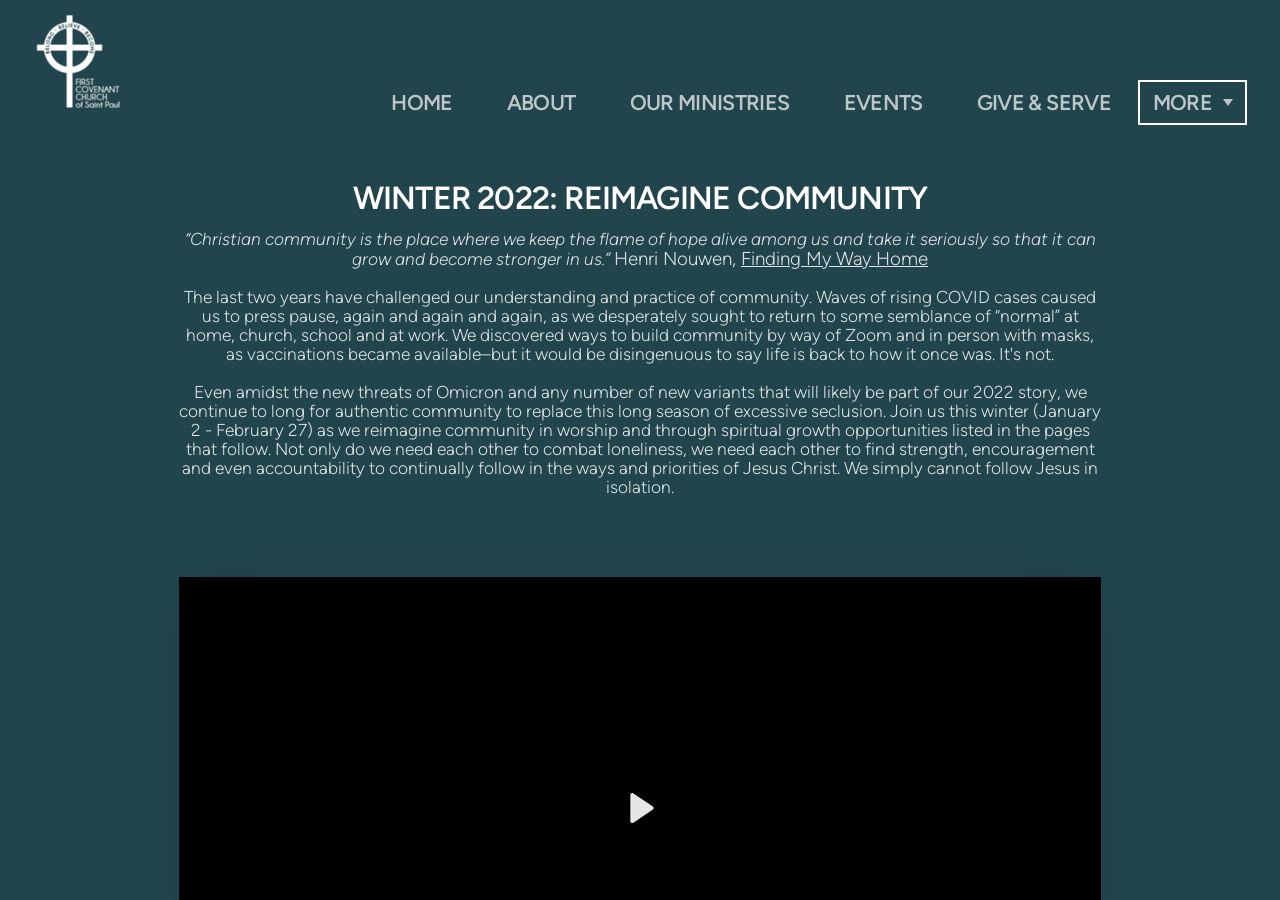Locate the bounding box coordinates of the UI element described by: "Home". The bounding box coordinates should consist of four float numbers between 0 and 1, i.e., [left, top, right, bottom].

[0.285, 0.083, 0.375, 0.144]